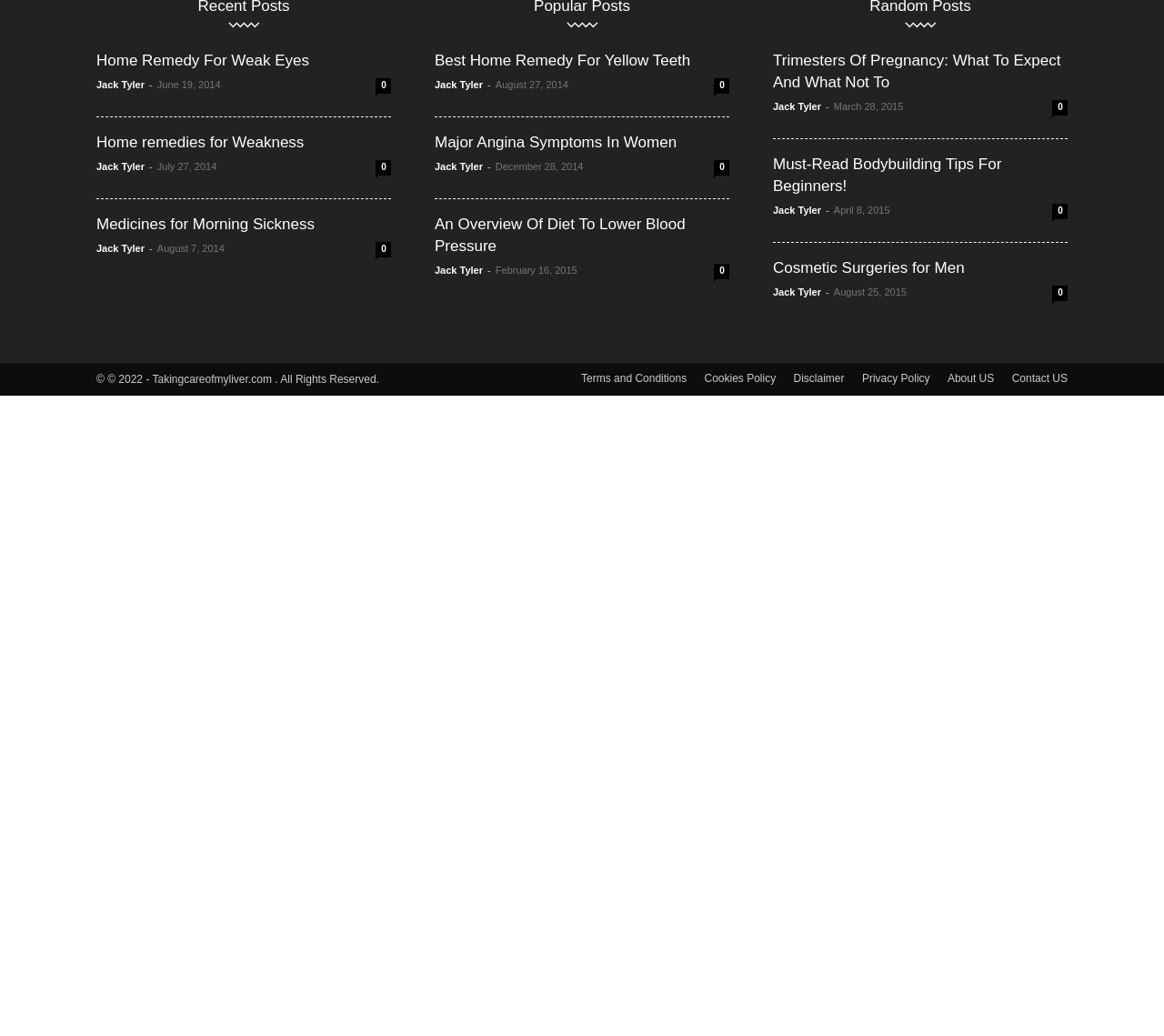Determine the bounding box coordinates for the clickable element to execute this instruction: "Visit 'About US' page". Provide the coordinates as four float numbers between 0 and 1, i.e., [left, top, right, bottom].

[0.814, 0.219, 0.854, 0.235]